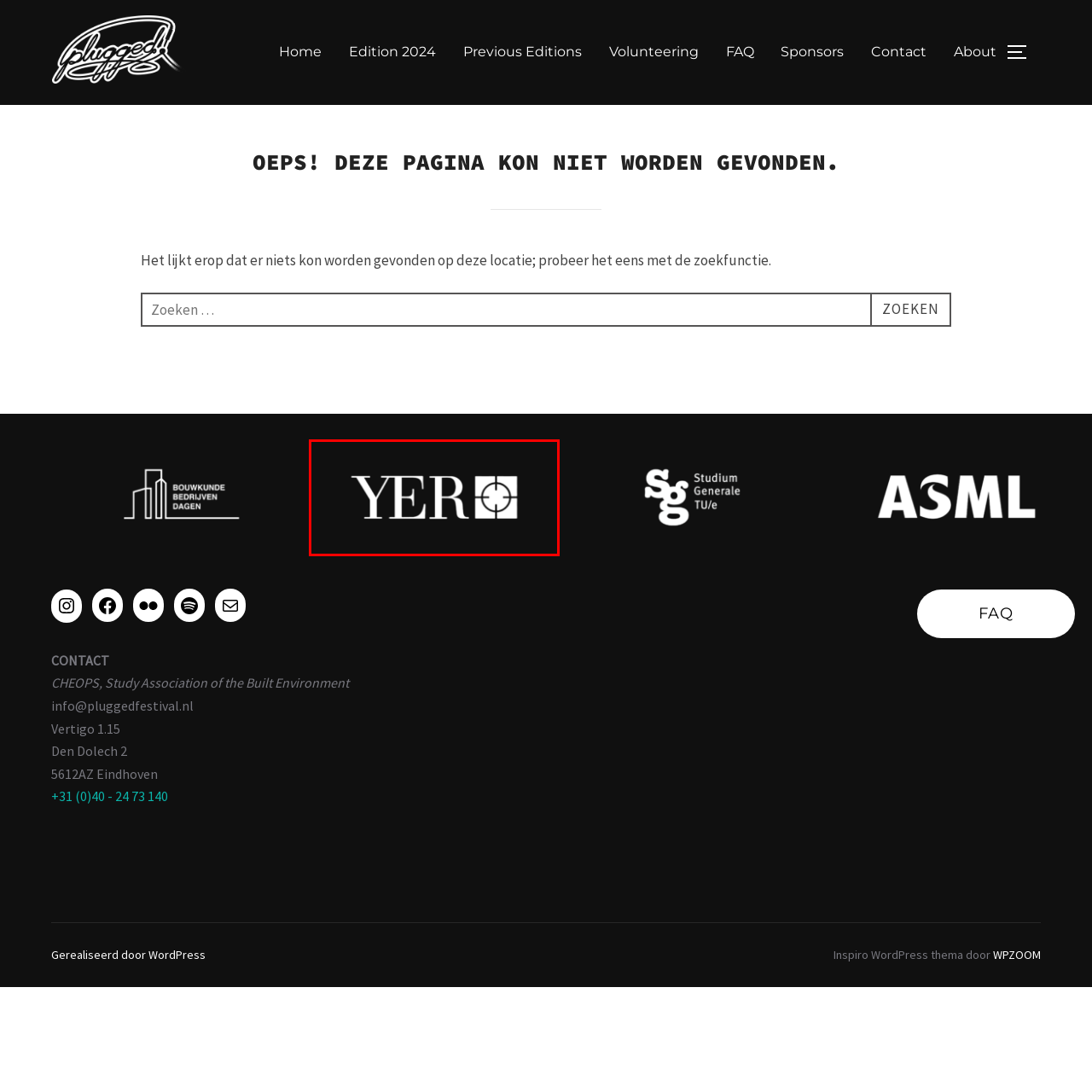Generate a meticulous caption for the image that is highlighted by the red boundary line.

The image showcases the logo of "YER," a company prominently displayed against a black background. The logo features the name "YER" in bold, white letters, conveying a strong visual identity. To the right of the text, there is a graphic element resembling a target, which adds a dynamic and focused element to the design. This branding is part of the footer section of the "PLUGGED FESTIVAL" webpage, enhancing the festival's affiliation with various sponsors and partners.